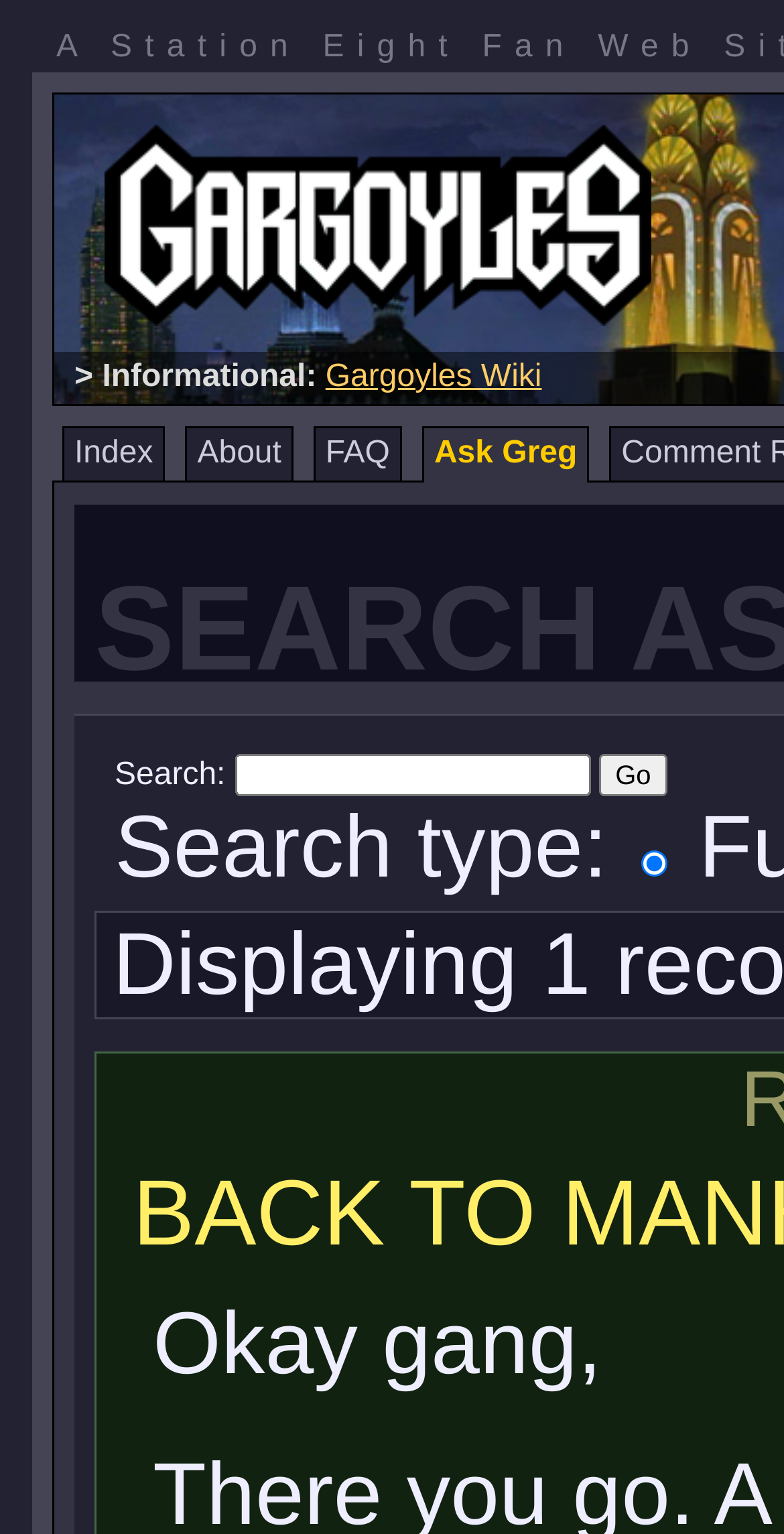Elaborate on the information and visuals displayed on the webpage.

The webpage is a search page for "Ask Greg" related to the topic of "Gargoyles" on "Station Eight". At the top, there is a large image of "Gargoyles" taking up most of the width. Below the image, there is a series of links, including "Index", "About", "FAQ", and "Ask Greg", aligned horizontally. 

To the right of the image, there is a section with a ">" symbol, followed by the text "Informational:" and a link to "Gargoyles Wiki". 

Further down, there is a search bar with a label "Search:" and a text box where users can input their search queries. The search bar is accompanied by a "Go" button to the right. 

Below the search bar, there is a section with a label "Search type:" and a radio button for "Full-Text" search, which is selected by default. 

At the bottom of the page, there is a paragraph of text that starts with "Okay gang,".